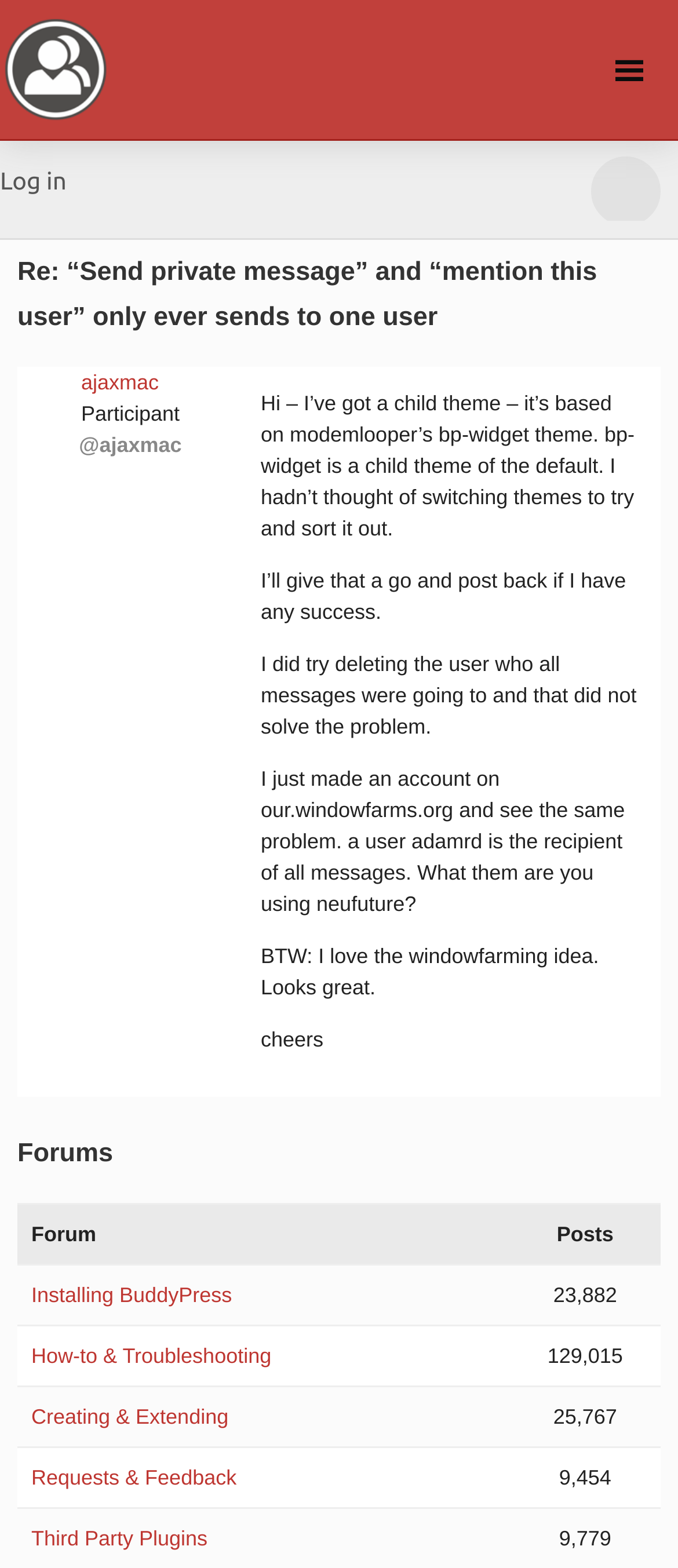Please find the bounding box coordinates of the element that needs to be clicked to perform the following instruction: "Check the 'Posts' count". The bounding box coordinates should be four float numbers between 0 and 1, represented as [left, top, right, bottom].

[0.821, 0.779, 0.905, 0.795]